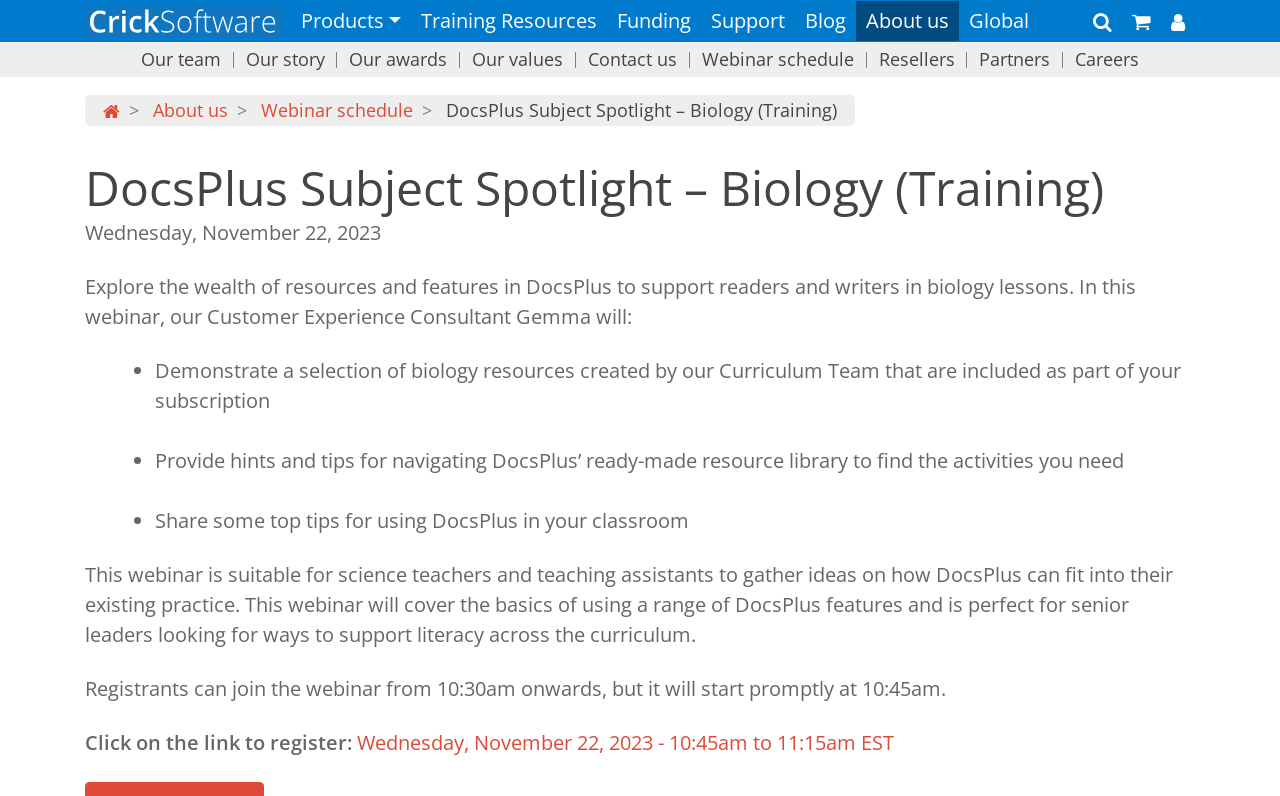Please determine the bounding box coordinates for the element that should be clicked to follow these instructions: "Search for something".

[0.846, 0.001, 0.877, 0.052]